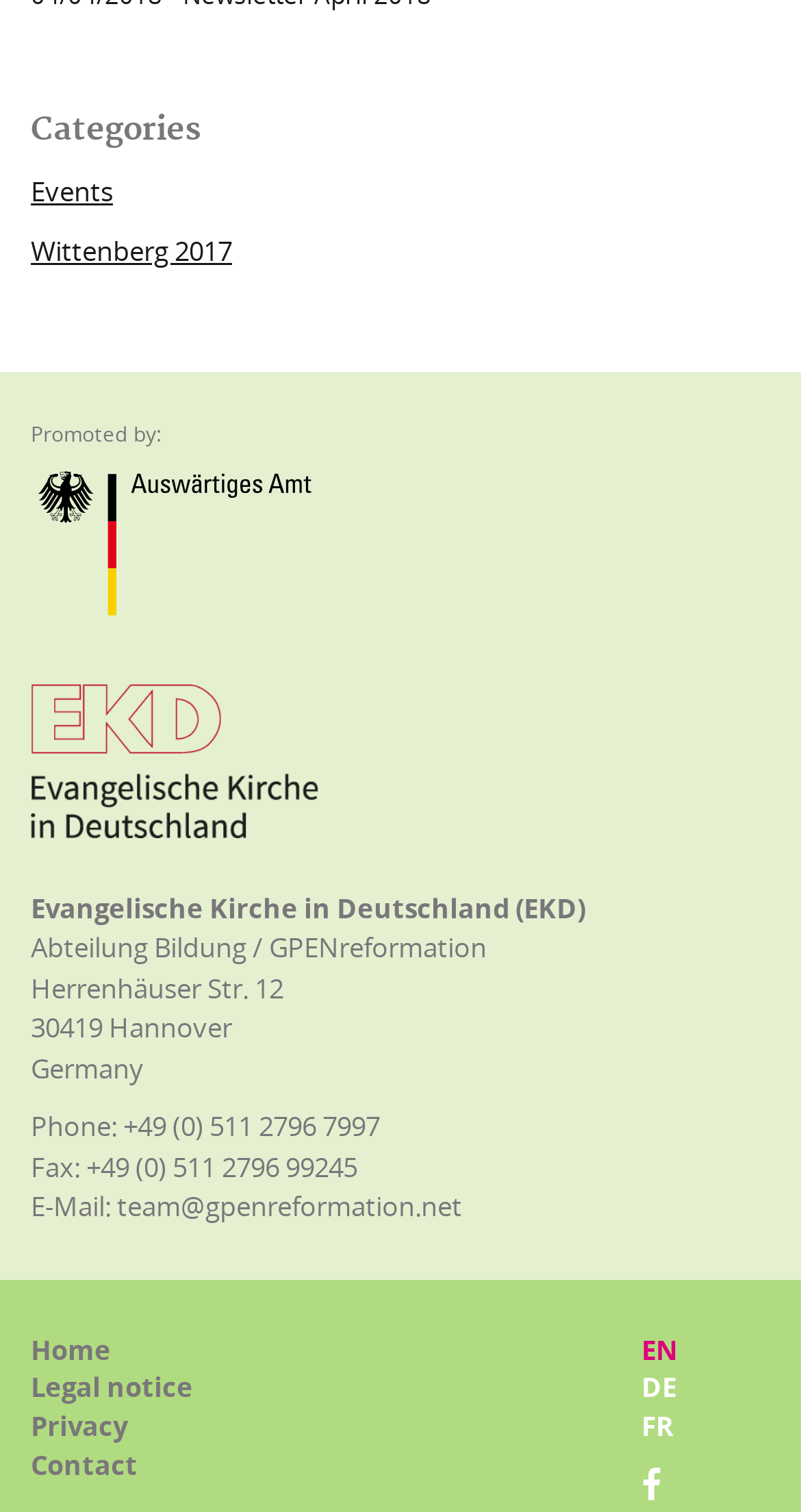Specify the bounding box coordinates of the region I need to click to perform the following instruction: "Search for news and highlights". The coordinates must be four float numbers in the range of 0 to 1, i.e., [left, top, right, bottom].

None